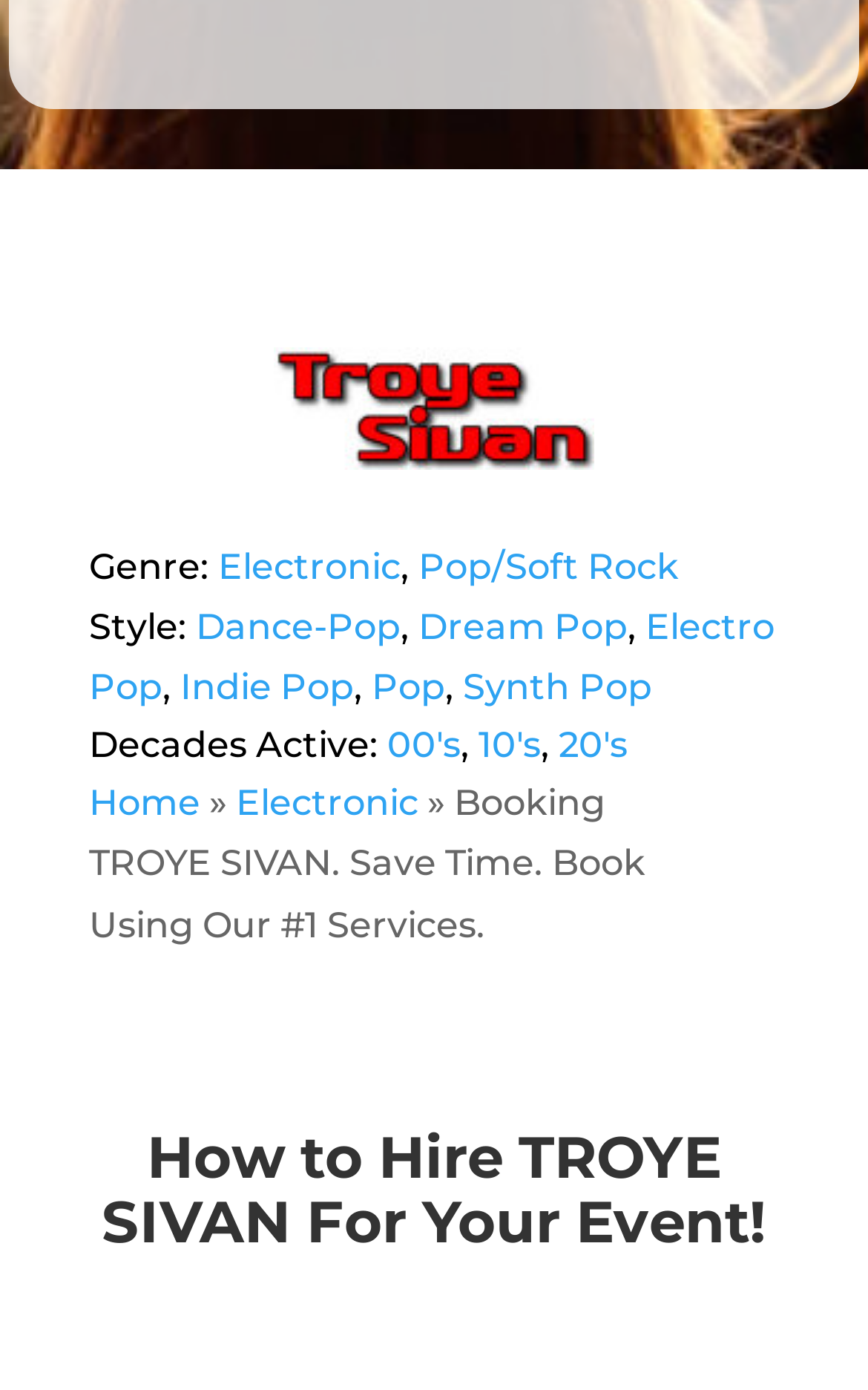What decades is Troye Sivan active in?
From the screenshot, supply a one-word or short-phrase answer.

00's, 10's, 20's